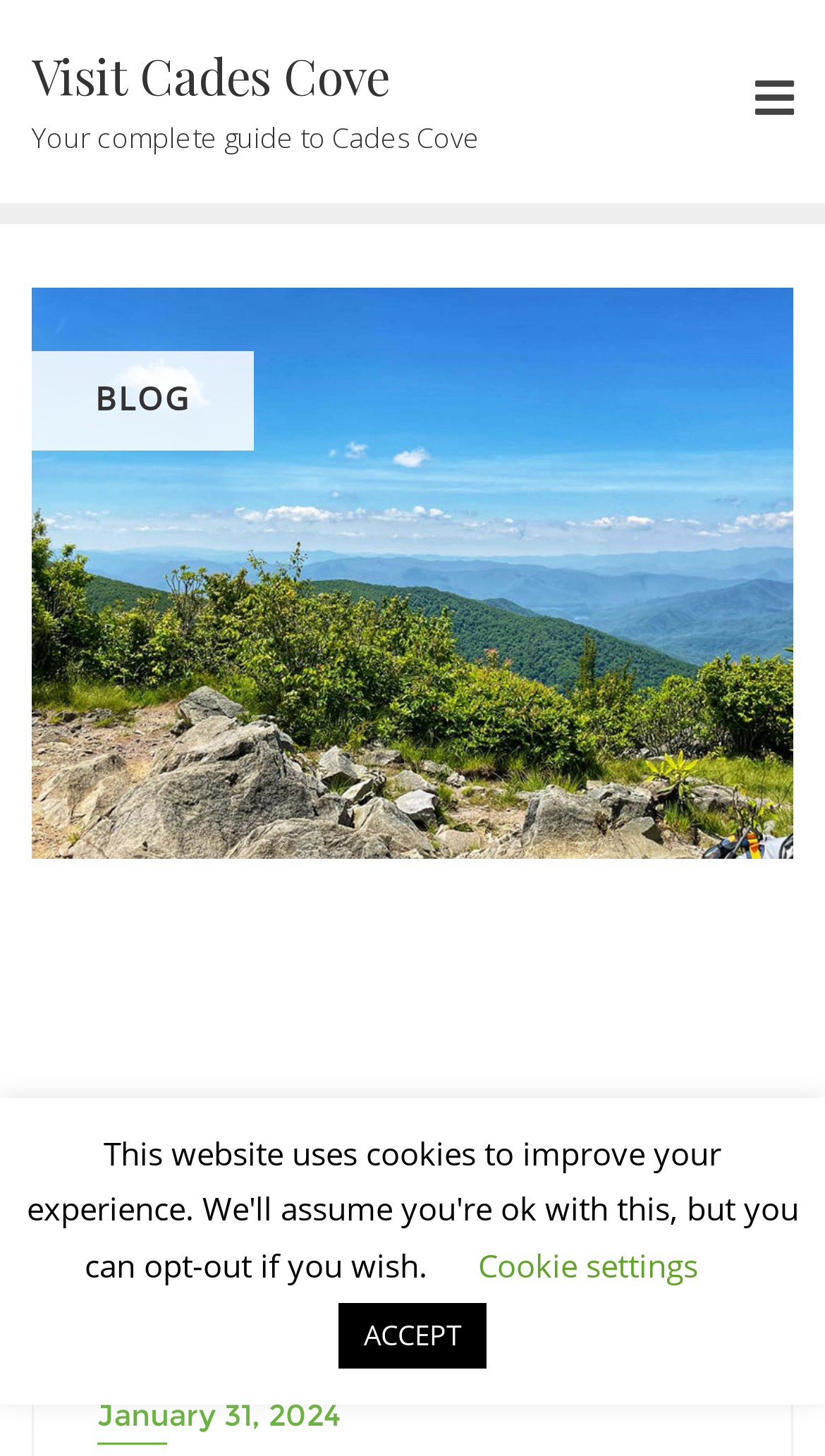Provide a thorough and detailed response to the question by examining the image: 
What is the purpose of the webpage?

The purpose of the webpage can be inferred from the links and content of the webpage which suggests that it is designed to help users plan a trip to Cades Cove.